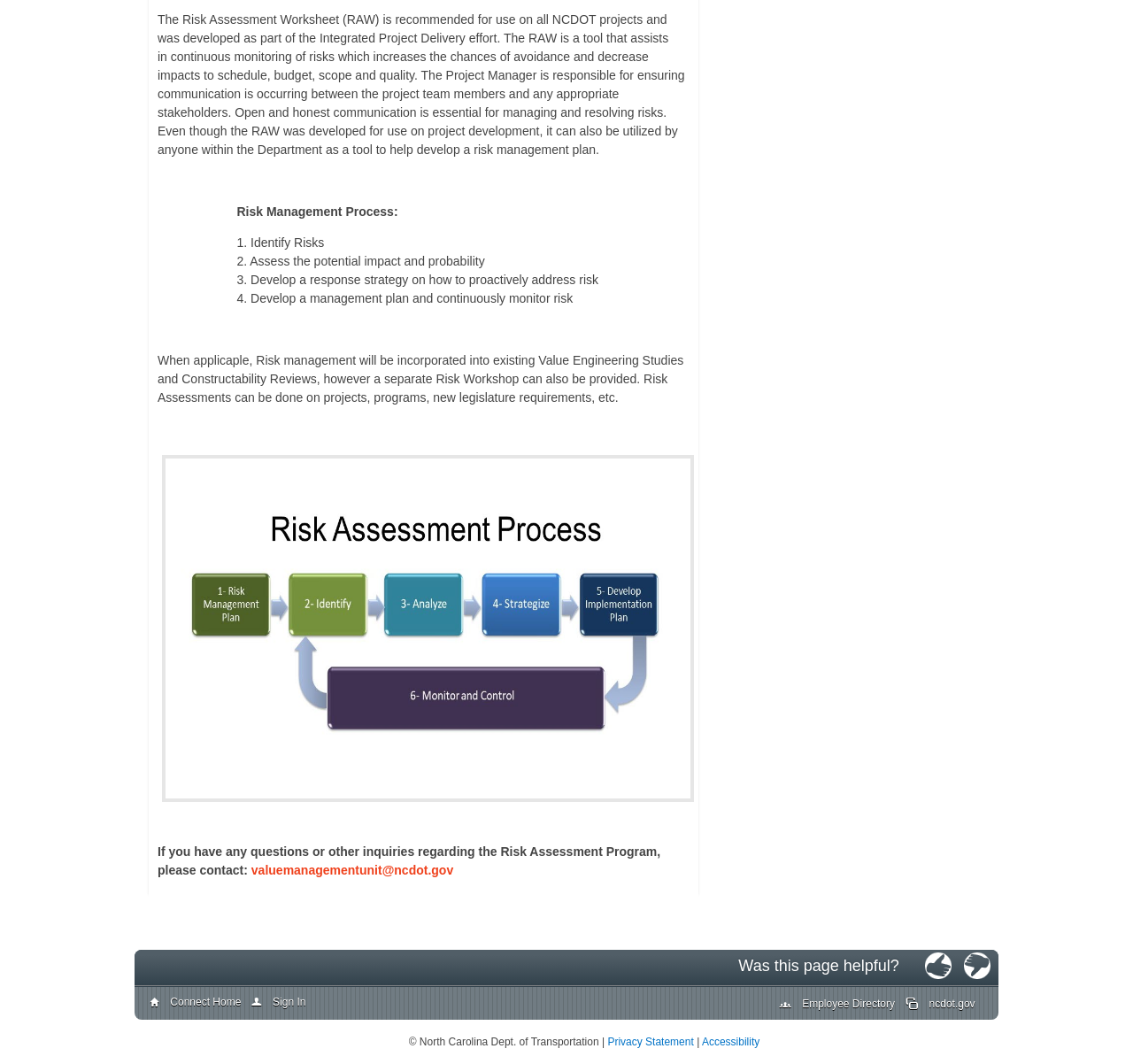Find and provide the bounding box coordinates for the UI element described with: "Employee Directory".

[0.683, 0.925, 0.795, 0.963]